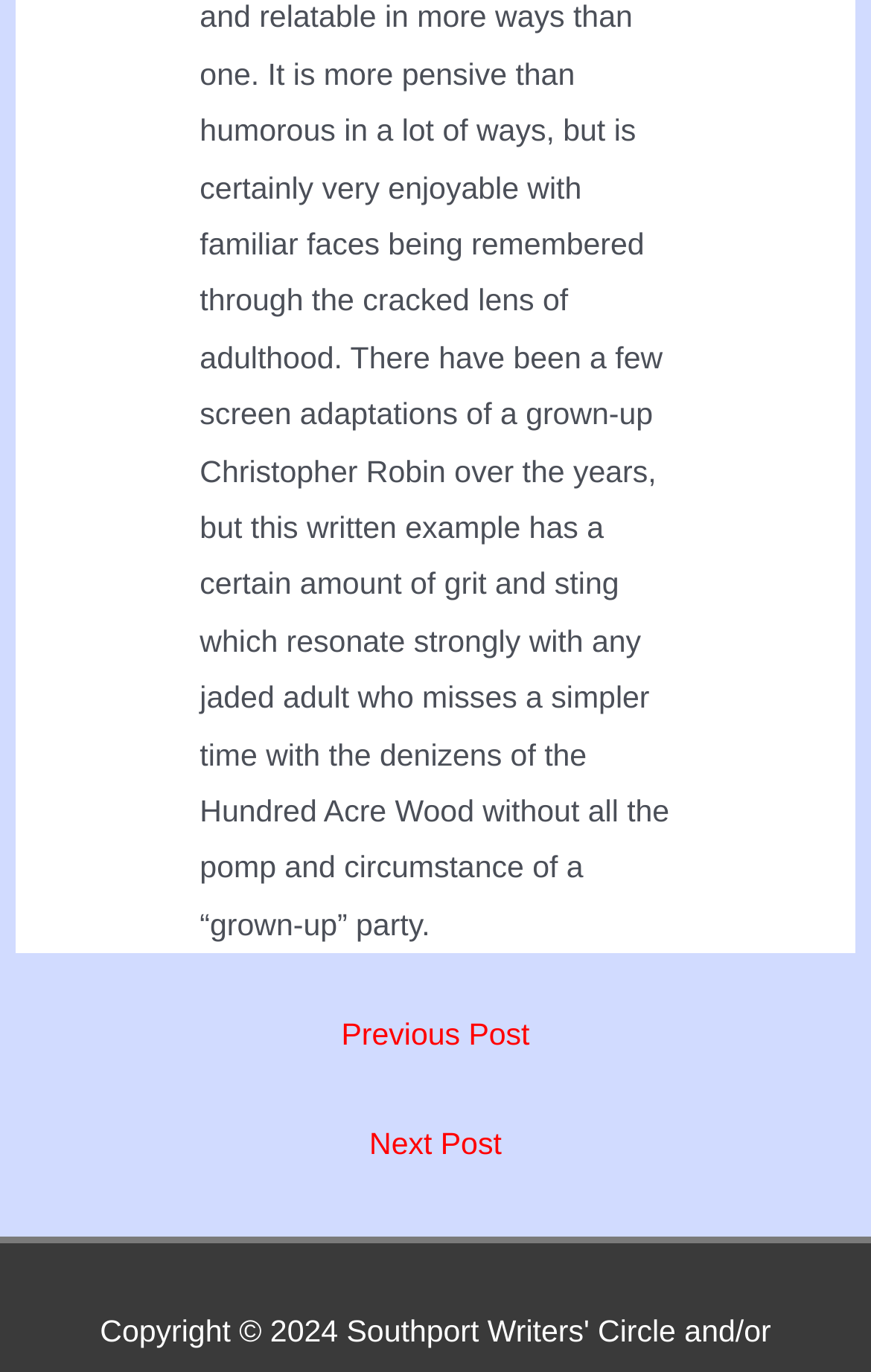Using floating point numbers between 0 and 1, provide the bounding box coordinates in the format (top-left x, top-left y, bottom-right x, bottom-right y). Locate the UI element described here: Next Post →

[0.043, 0.812, 0.957, 0.864]